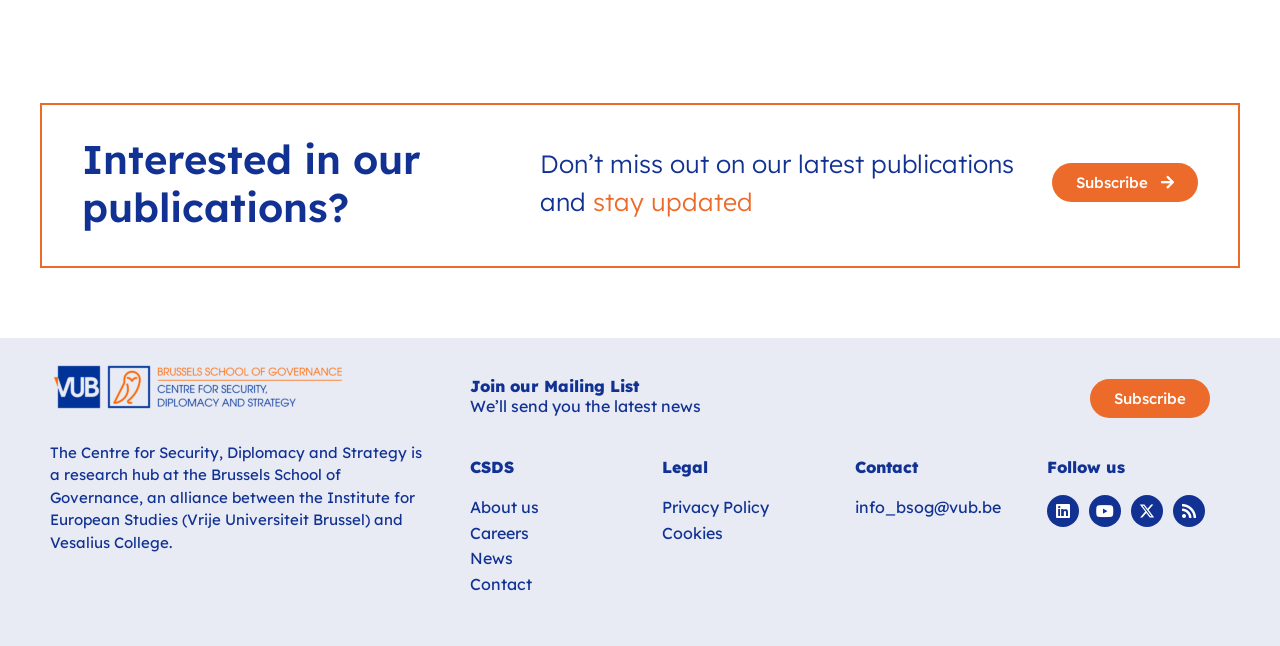Please identify the bounding box coordinates of the element's region that I should click in order to complete the following instruction: "Read the privacy policy". The bounding box coordinates consist of four float numbers between 0 and 1, i.e., [left, top, right, bottom].

[0.518, 0.77, 0.601, 0.801]